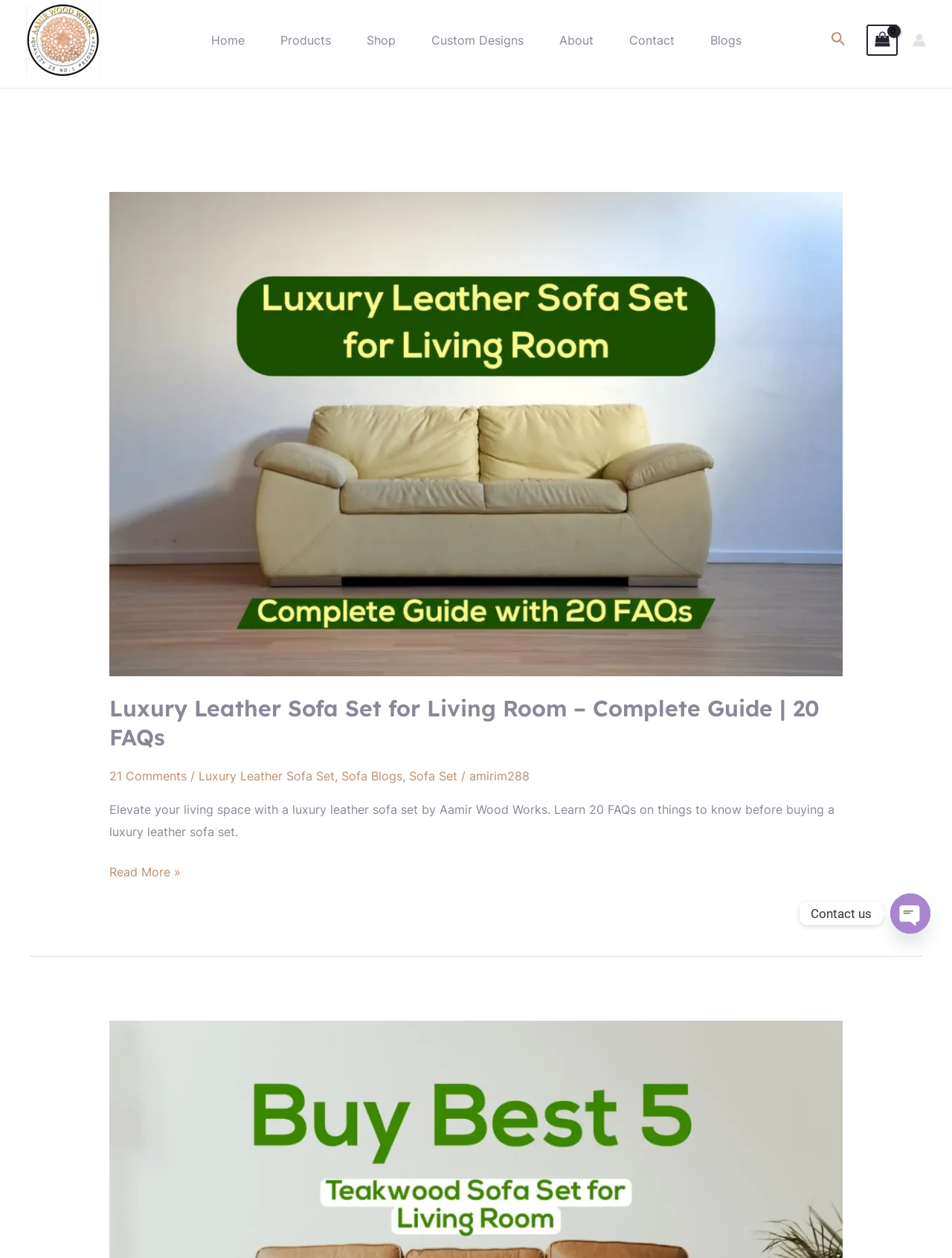What is the name of the website?
Provide an in-depth and detailed answer to the question.

The name of the website can be determined by looking at the top-left corner of the webpage, where the logo and text 'Aamir Wood Works' are displayed.